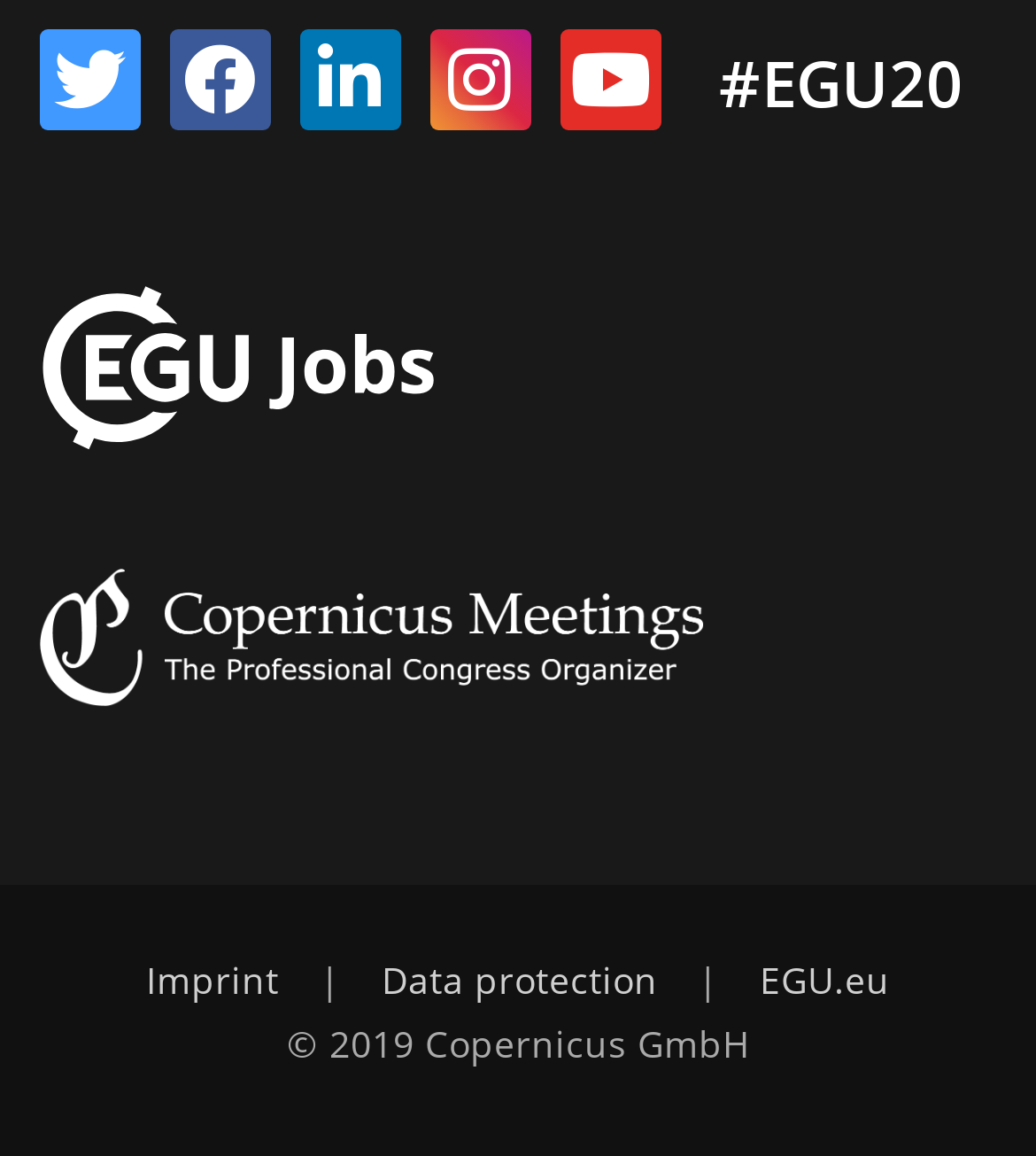Respond with a single word or phrase:
What is the copyright information at the bottom of the page?

2019 Copernicus GmbH